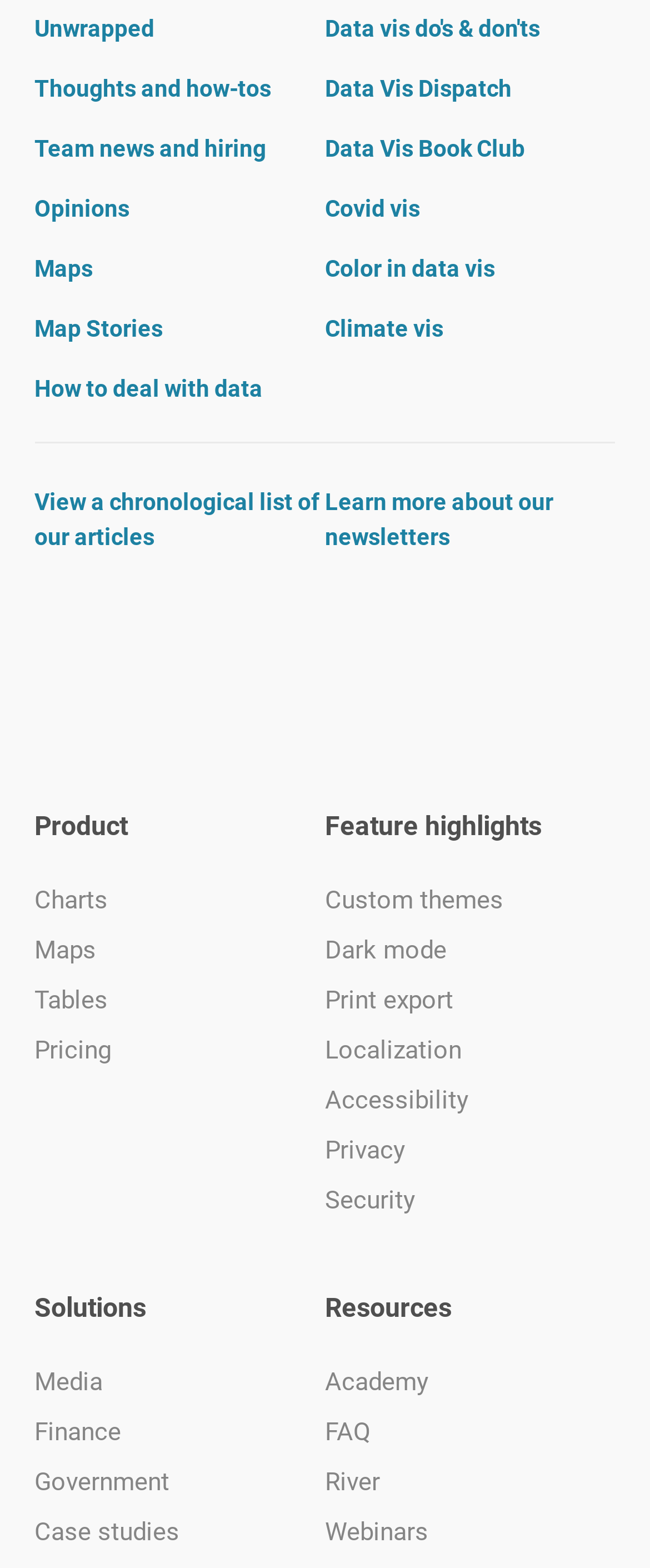Give a short answer to this question using one word or a phrase:
What are the main categories of articles on this website?

Thoughts, Team news, Opinions, Maps, Data vis